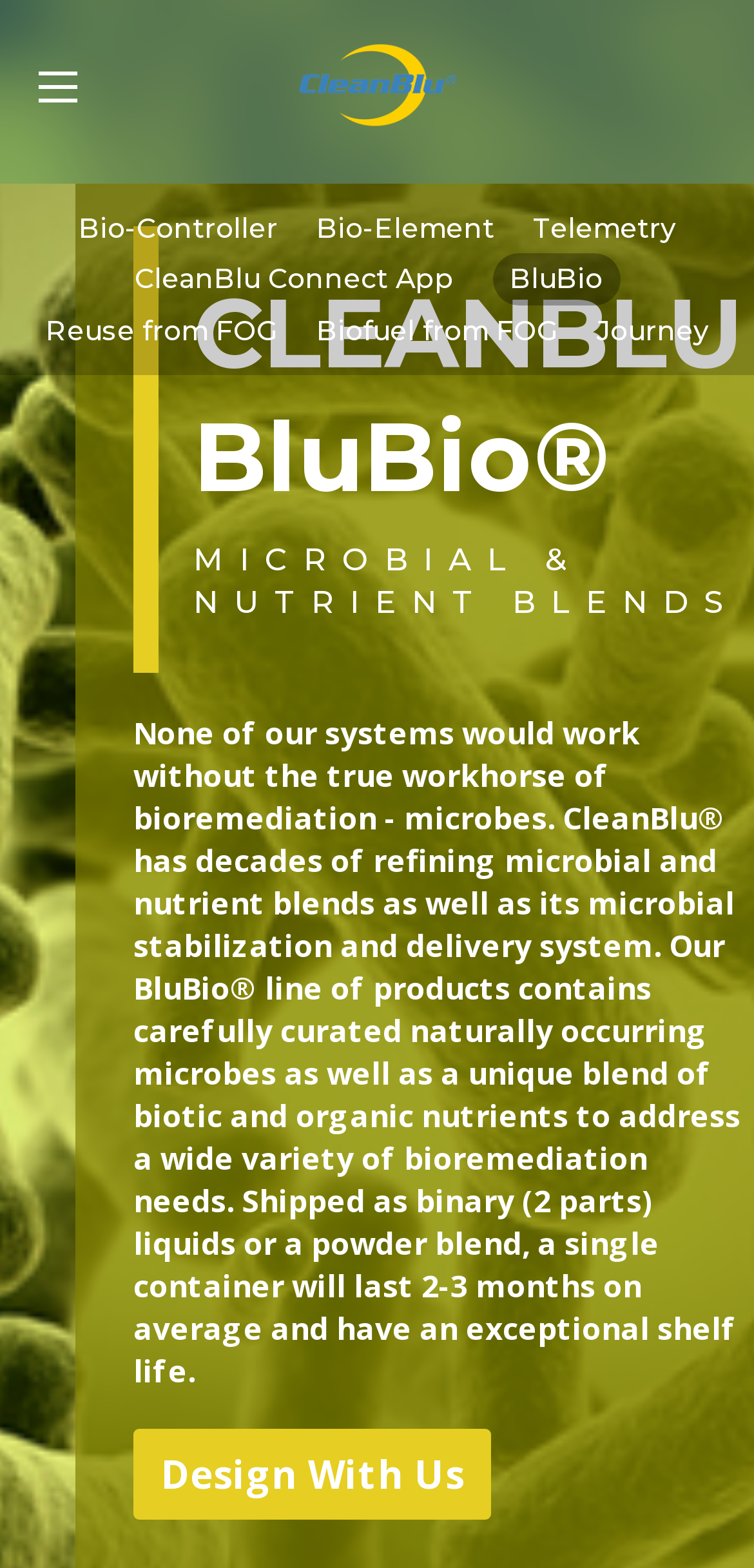How many links are there in the navigation menu?
Refer to the image and respond with a one-word or short-phrase answer.

7